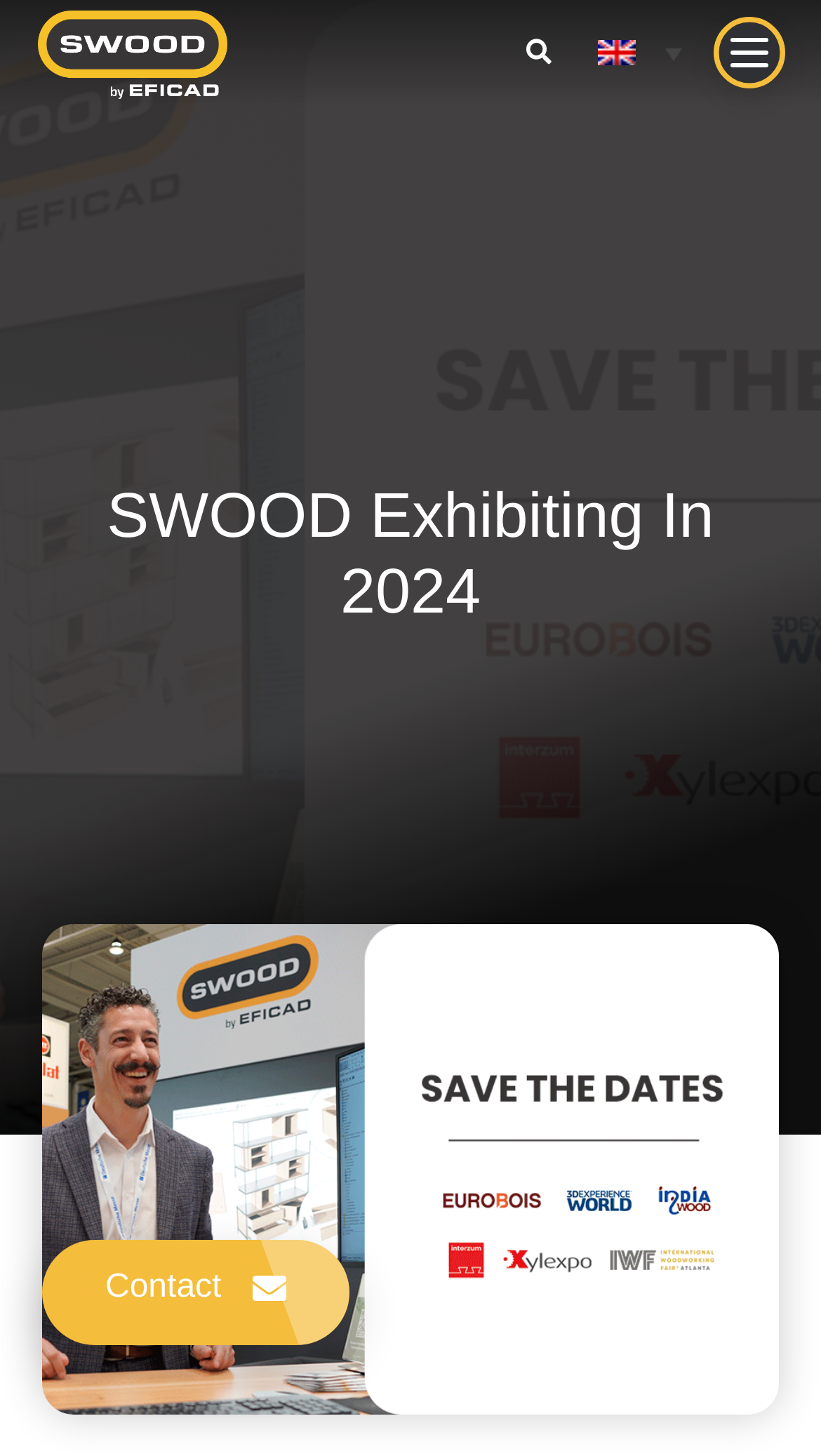Respond concisely with one word or phrase to the following query:
What is the company name associated with the logo?

SWOOD By Eficad